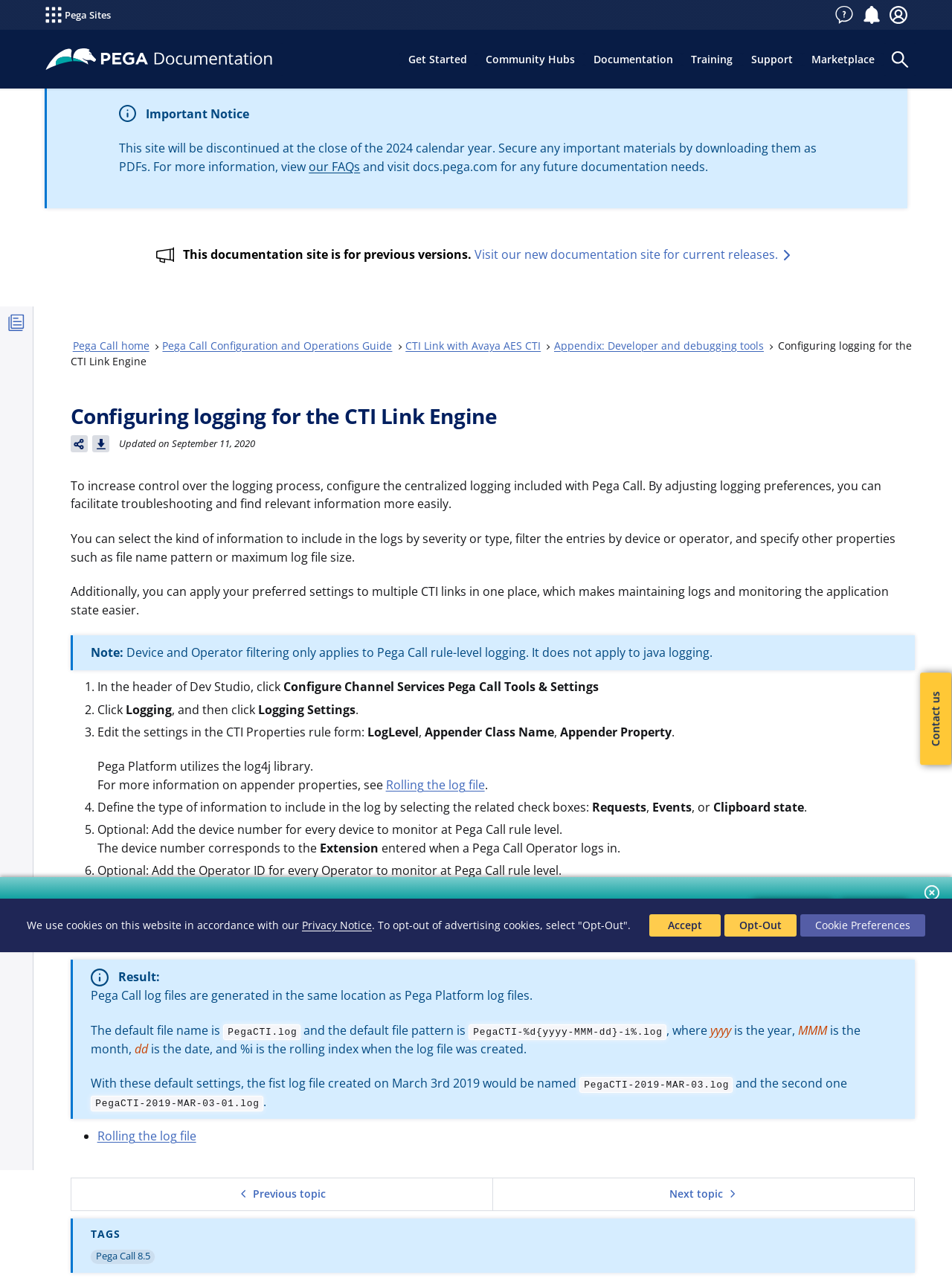Find the bounding box coordinates of the element to click in order to complete this instruction: "Share". The bounding box coordinates must be four float numbers between 0 and 1, denoted as [left, top, right, bottom].

[0.074, 0.34, 0.092, 0.353]